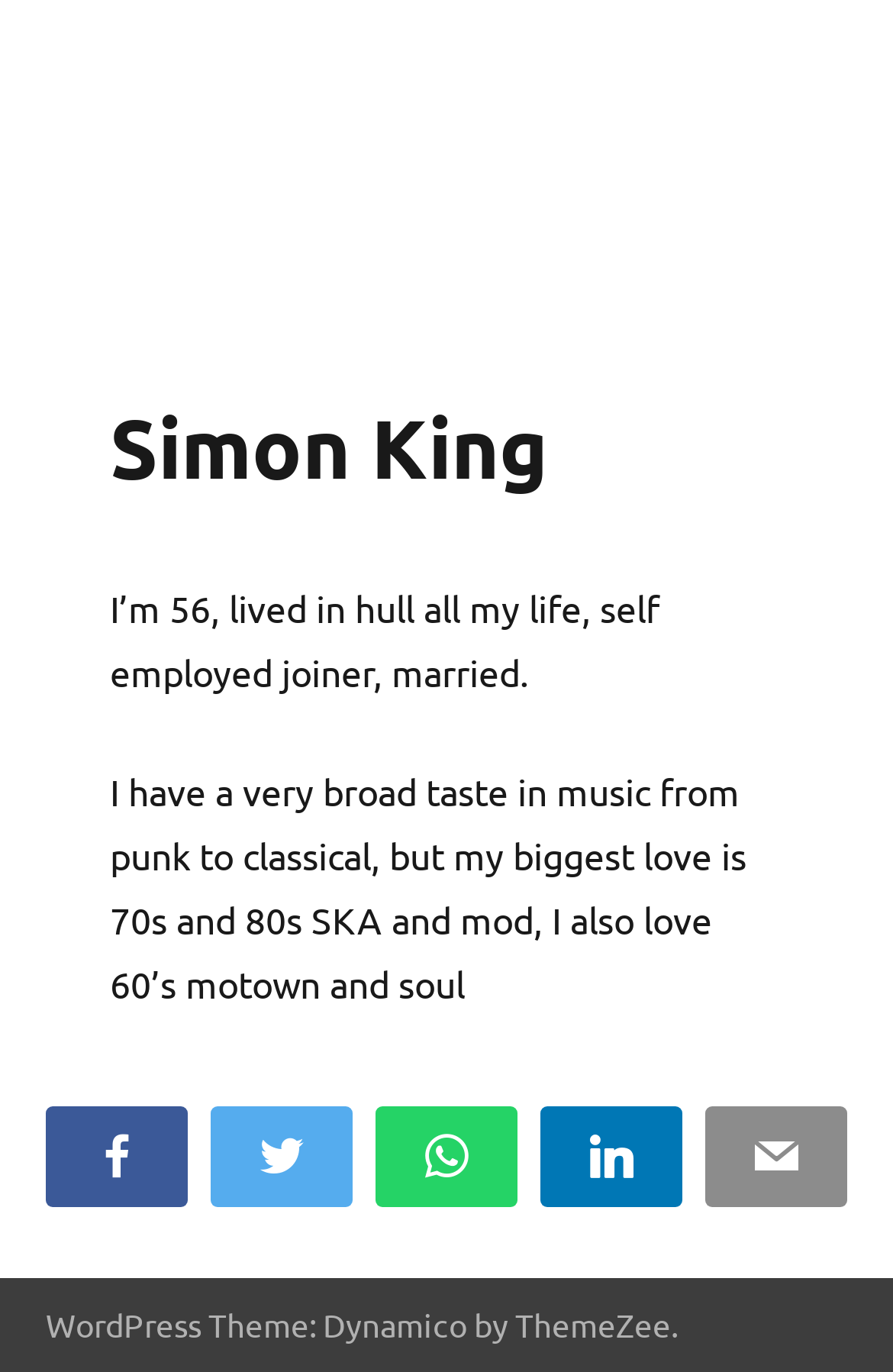What is the person's occupation?
Answer the question with detailed information derived from the image.

The person's occupation is mentioned in the second StaticText element, which is 'self employed joiner'.